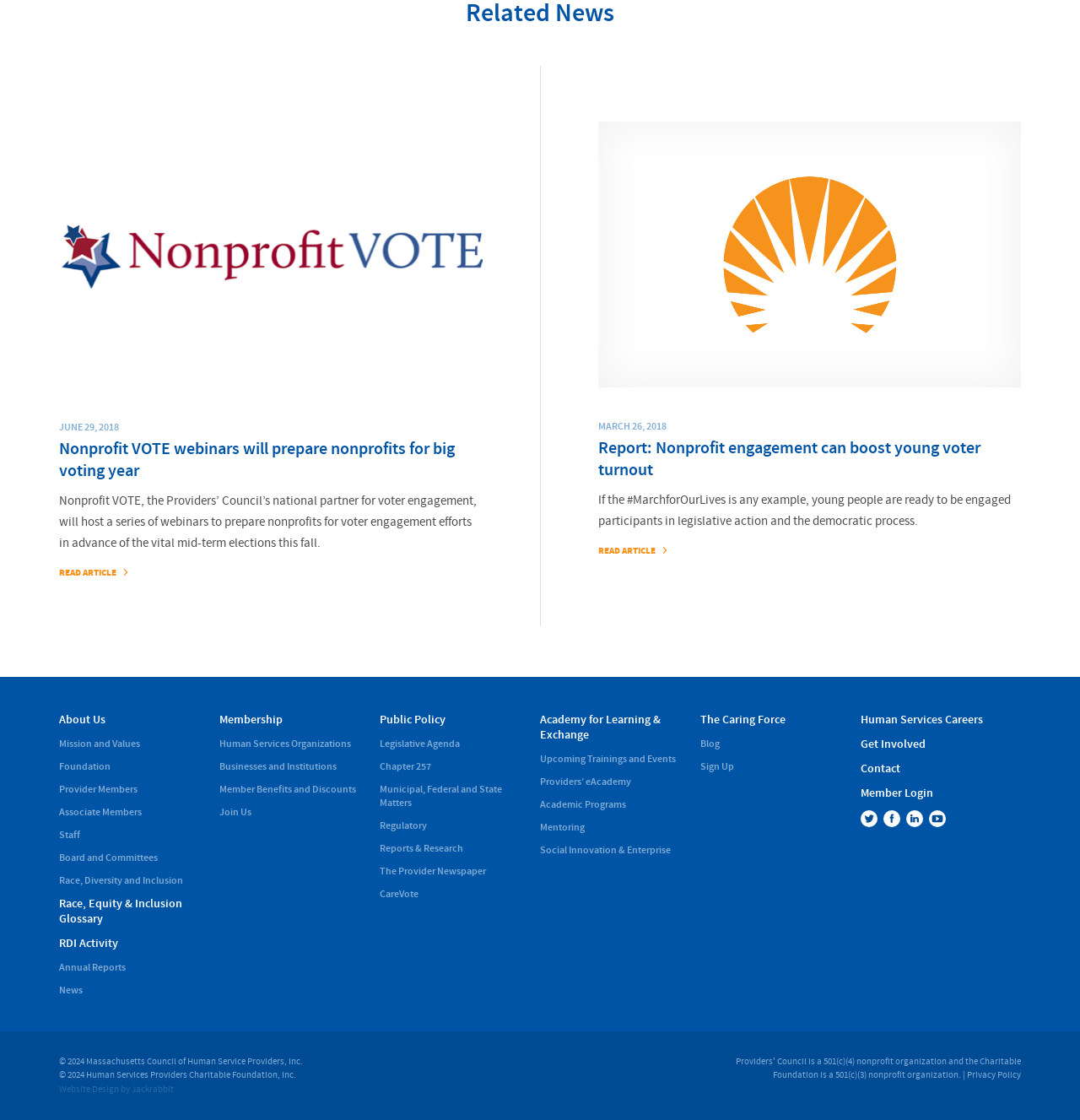Give a one-word or one-phrase response to the question:
What is the date of the first article?

JUNE 29, 2018